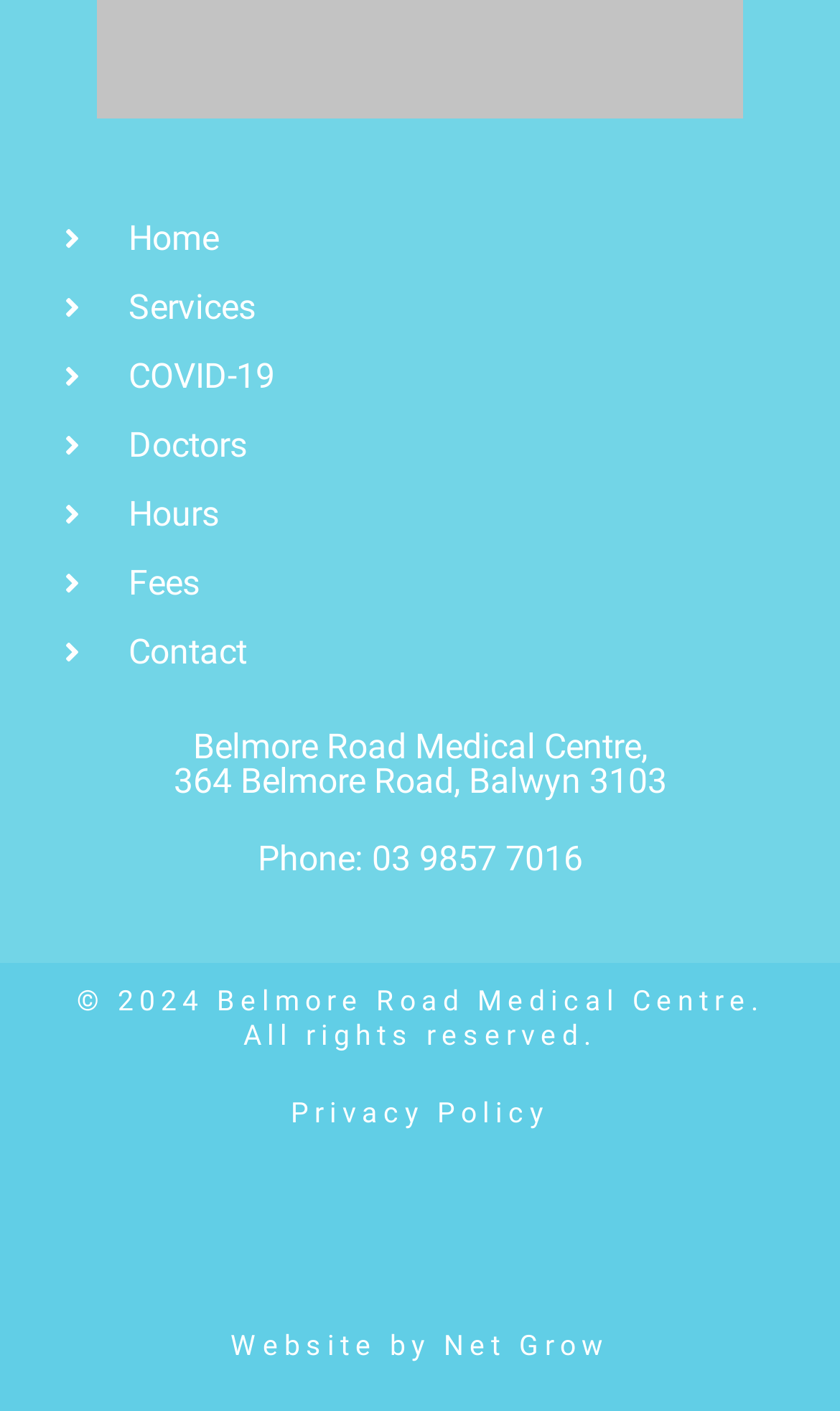What is the phone number of the medical centre?
Using the information from the image, give a concise answer in one word or a short phrase.

03 9857 7016